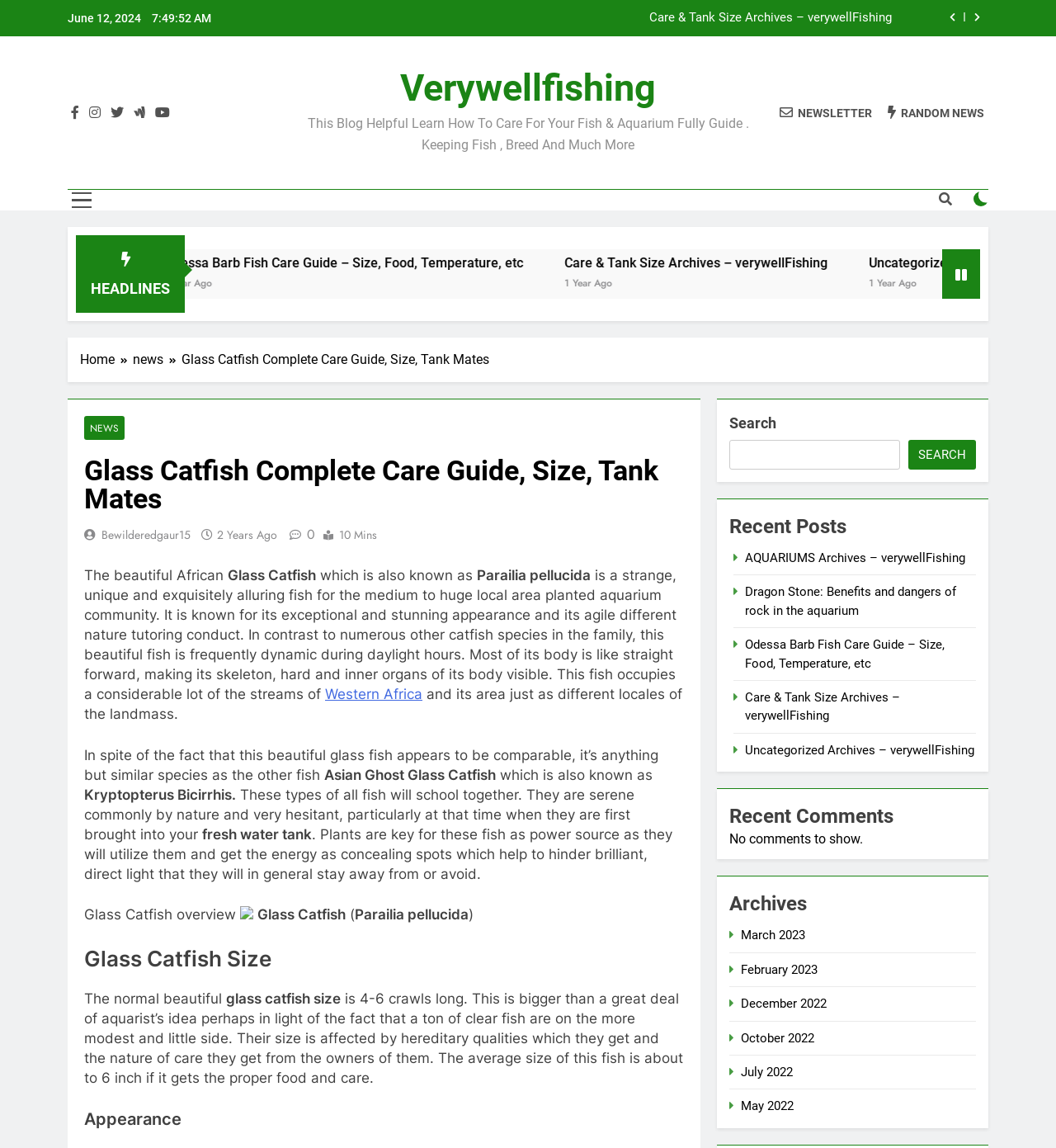Answer this question in one word or a short phrase: What is the purpose of plants in the Glass Catfish's tank?

Food and hiding spots